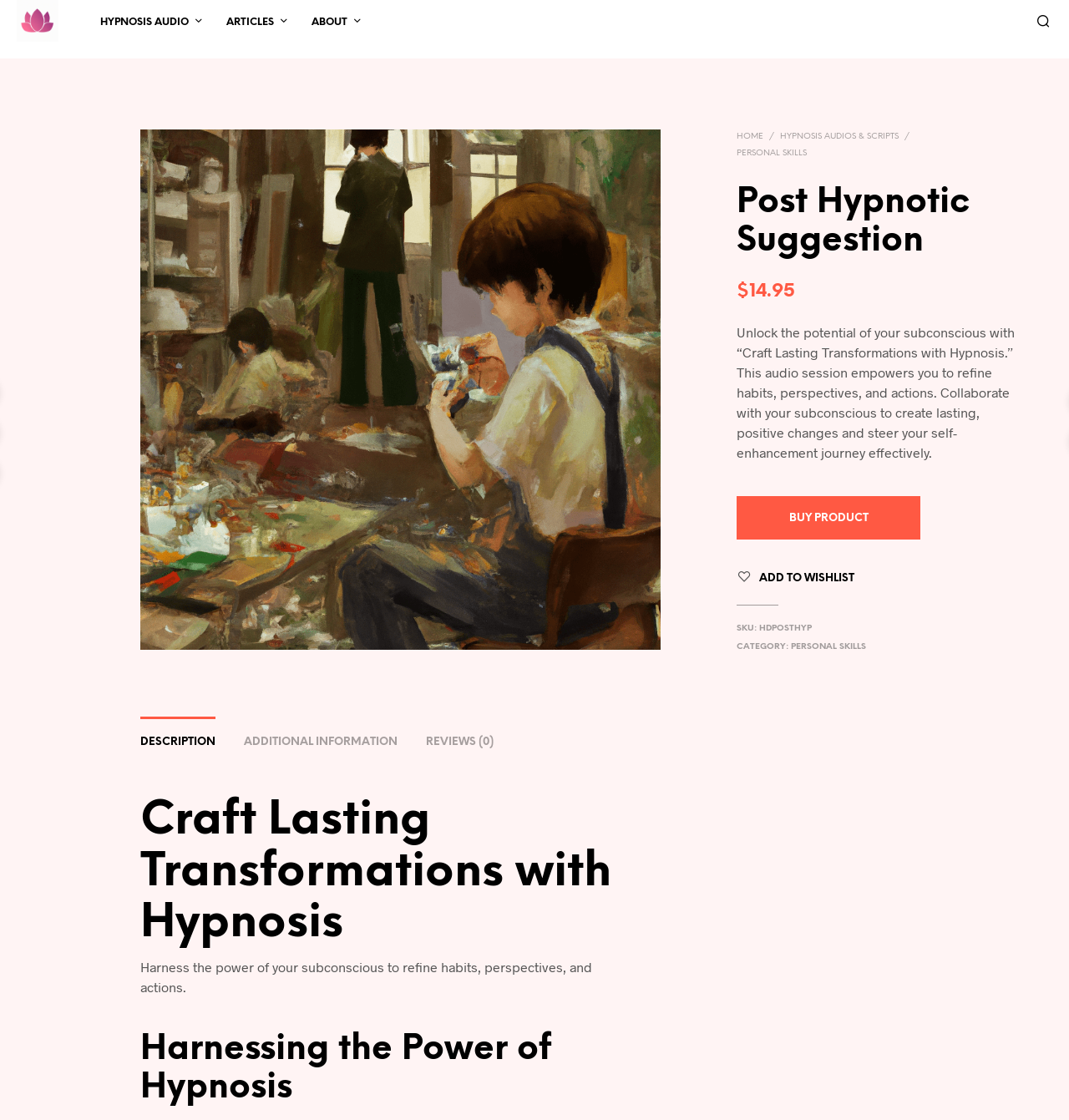Find the bounding box coordinates for the UI element whose description is: "Add to wishlist". The coordinates should be four float numbers between 0 and 1, in the format [left, top, right, bottom].

[0.71, 0.511, 0.799, 0.521]